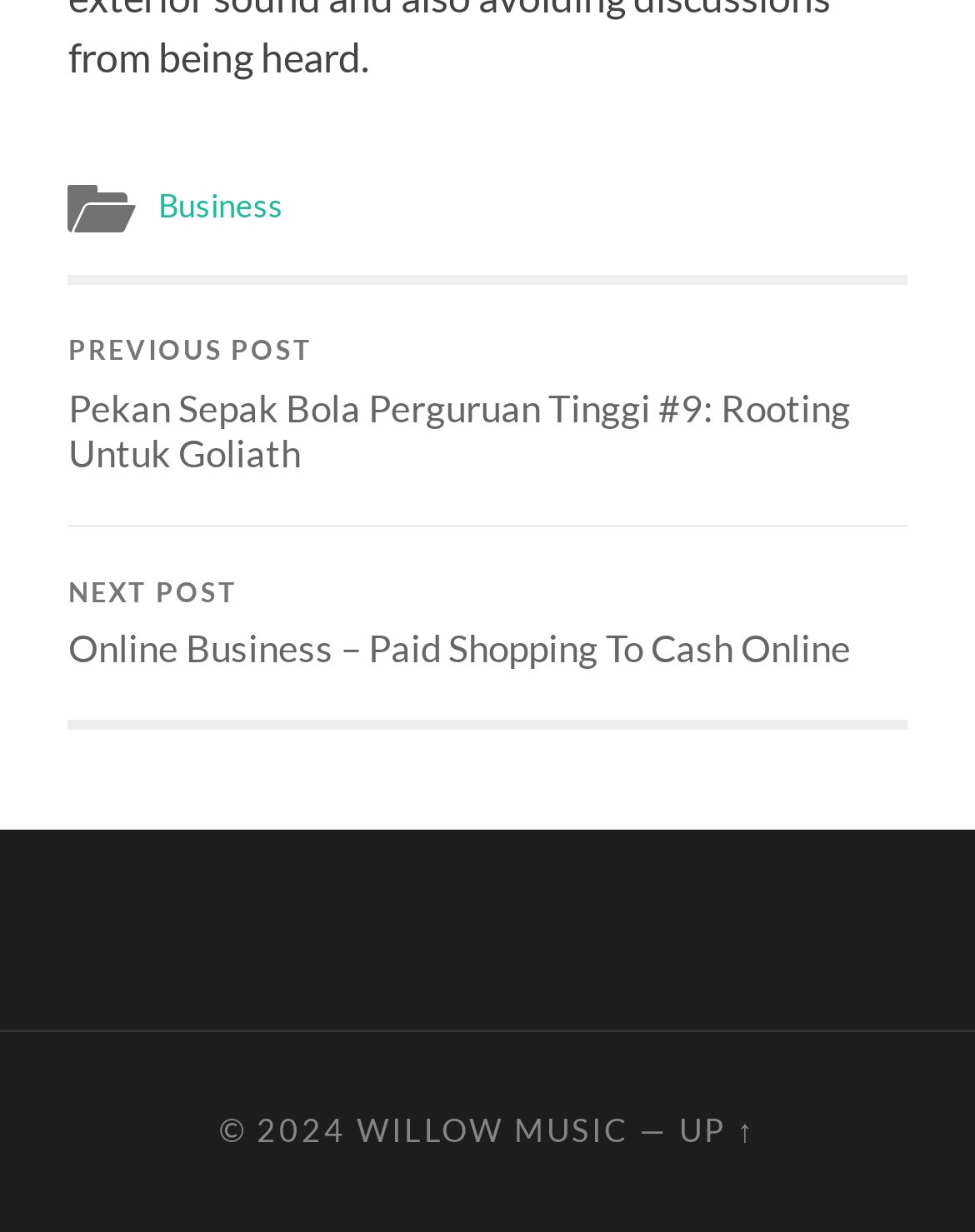What is the purpose of the 'To the top' button?
Please give a detailed and elaborate answer to the question based on the image.

The 'To the top' button is located at the bottom of the webpage, and its purpose is to allow users to quickly scroll back up to the top of the webpage. This is indicated by the 'UP ↑' text next to the button.